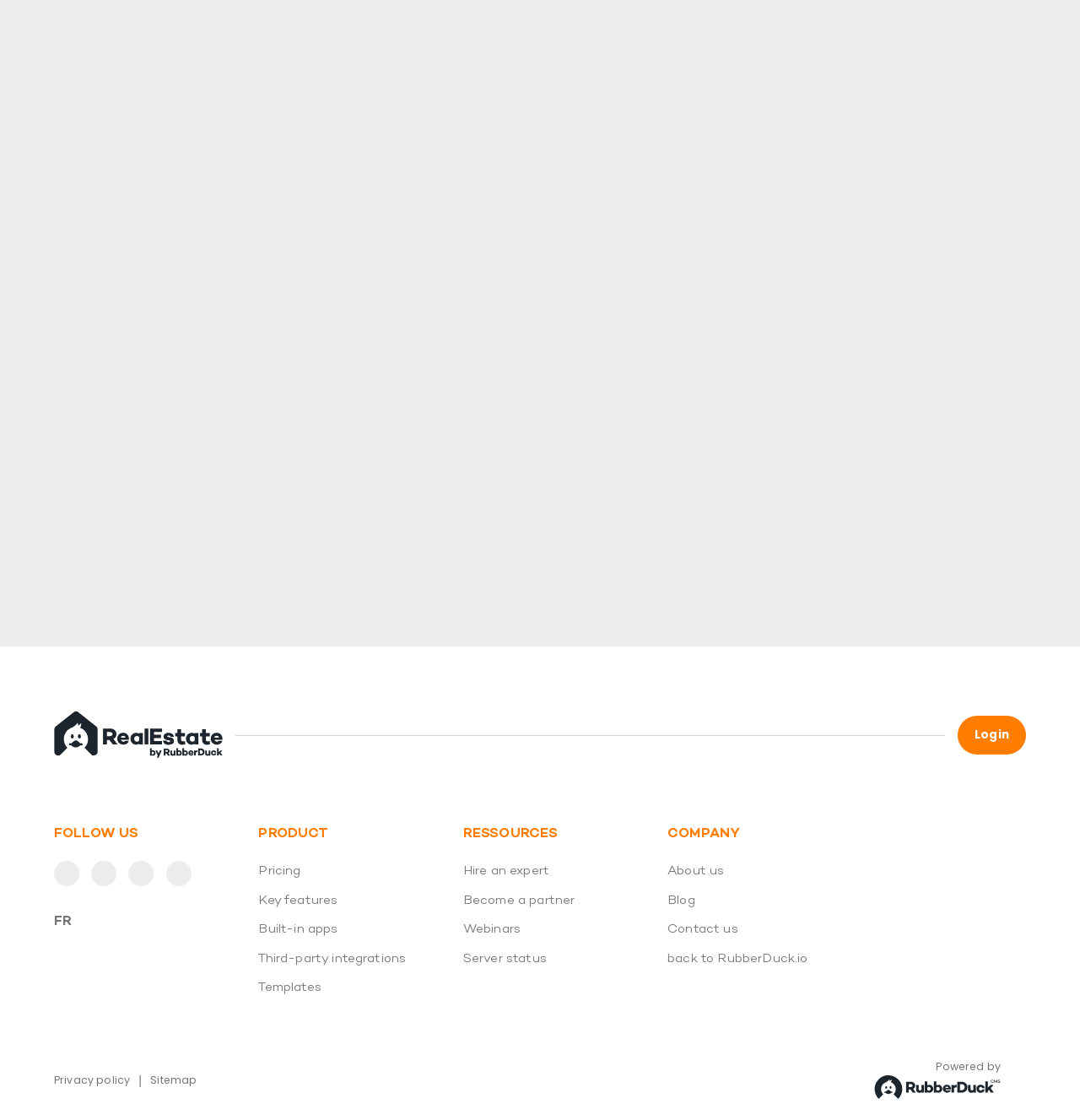What is the name of the content management system (CMS) used?
Use the information from the screenshot to give a comprehensive response to the question.

I found the name of the CMS by looking at the text at the bottom of the webpage, which states 'Powered by RubberDuck CMS'.